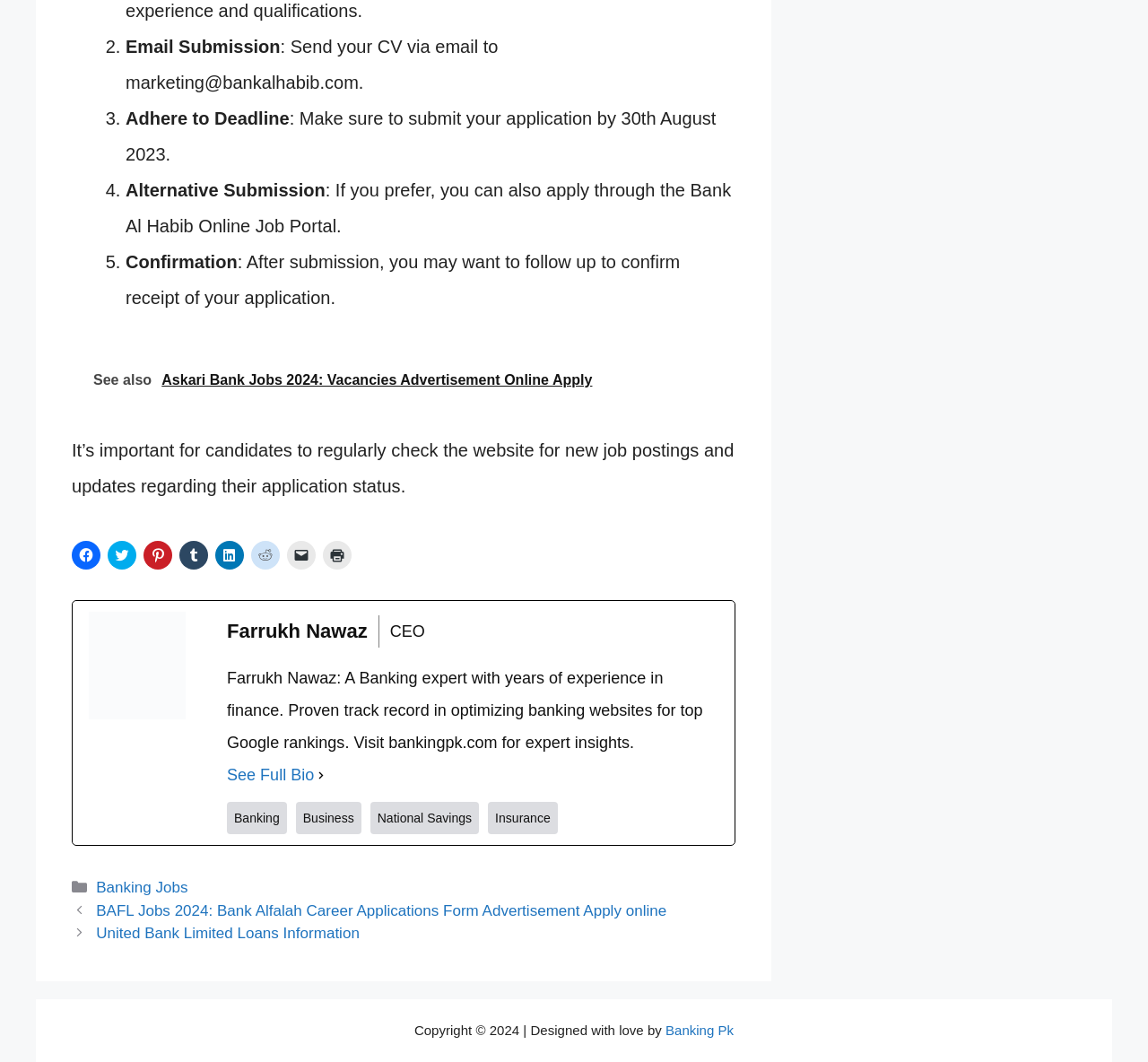Who is the author of the article?
Based on the visual content, answer with a single word or a brief phrase.

Farrukh Nawaz